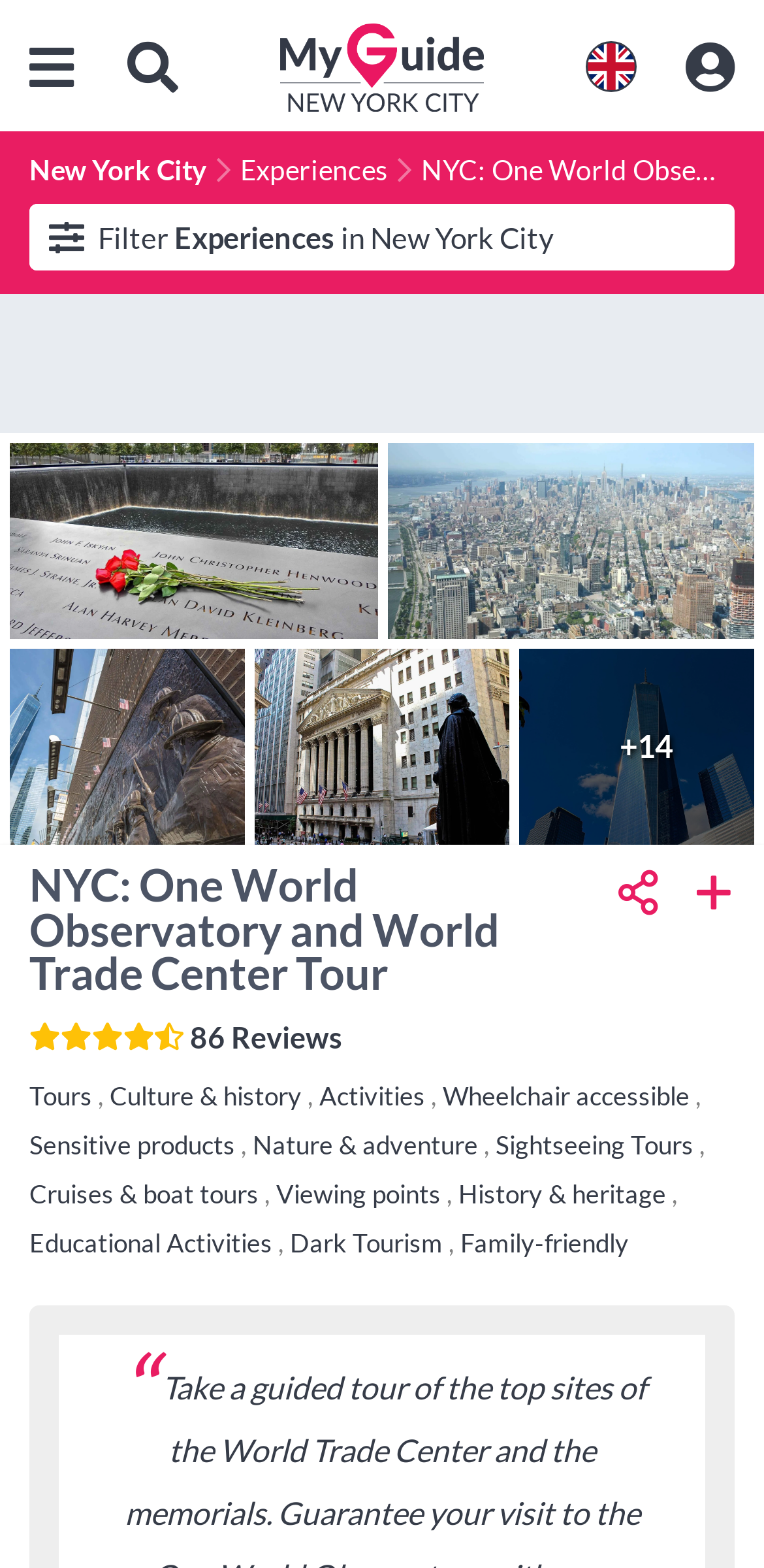Determine the bounding box coordinates of the clickable region to execute the instruction: "Scroll to top". The coordinates should be four float numbers between 0 and 1, denoted as [left, top, right, bottom].

None